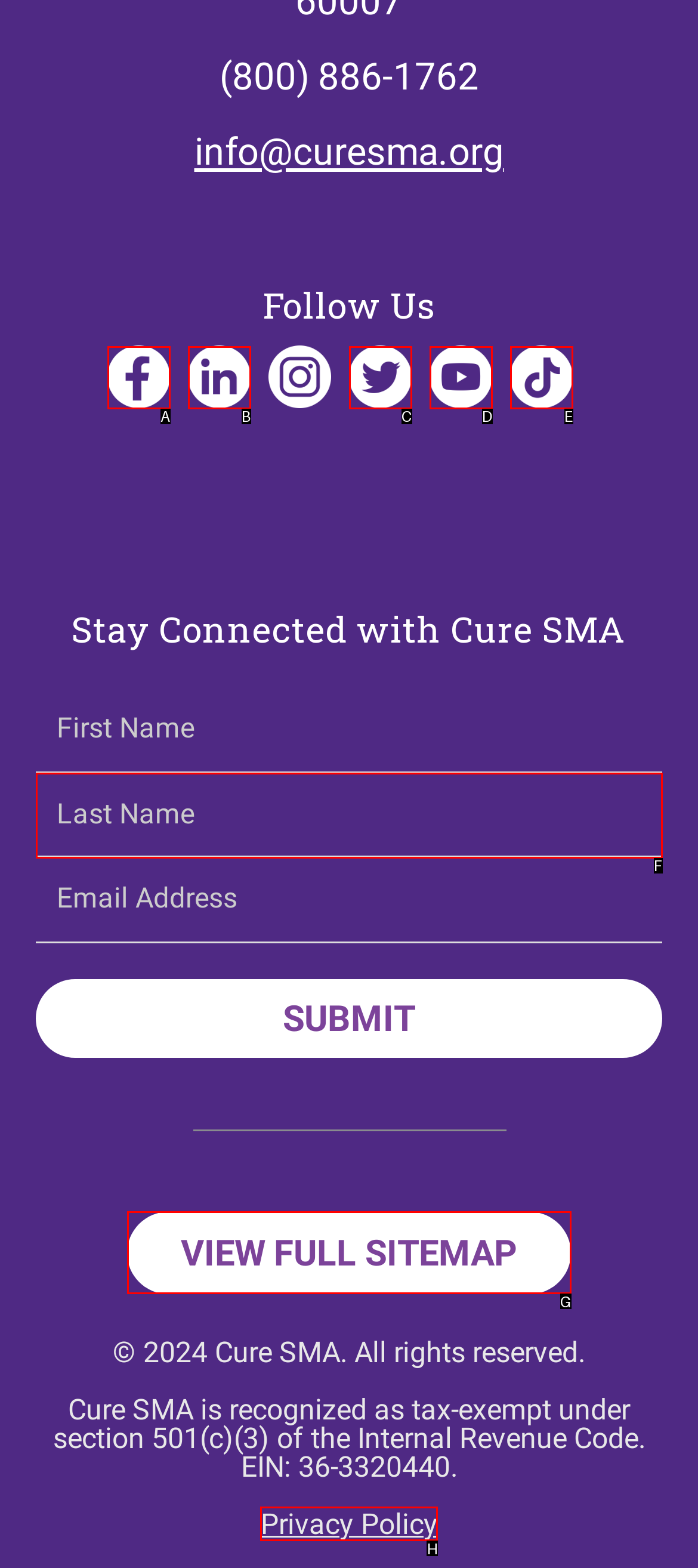Based on the description: aria-label="Go to https://www.linkedin.com/company/curesma/", identify the matching HTML element. Reply with the letter of the correct option directly.

B